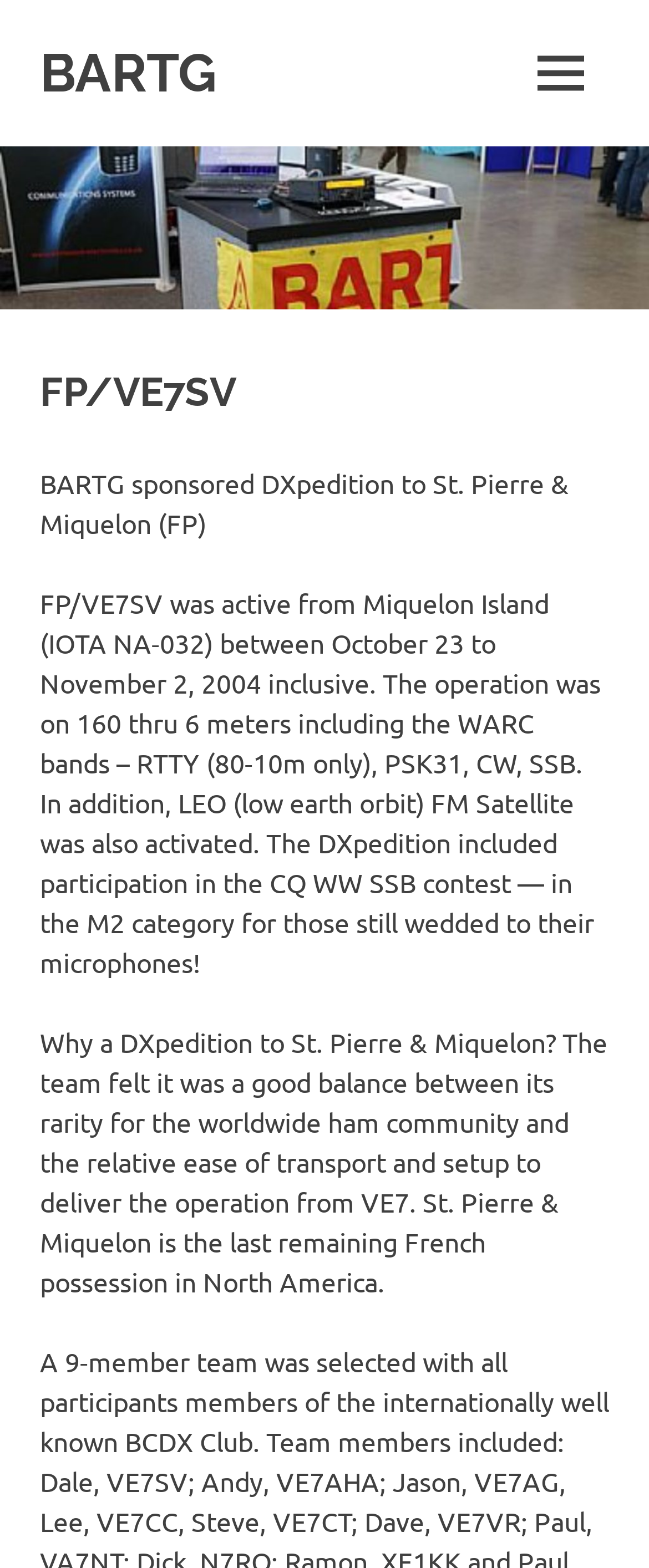Could you please study the image and provide a detailed answer to the question:
What was the purpose of the DXpedition?

The purpose of the DXpedition can be inferred from the static text 'Why a DXpedition to St. Pierre & Miquelon? The team felt it was a good balance between its rarity for the worldwide ham community and the relative ease of transport and setup to deliver the operation from VE7.'.